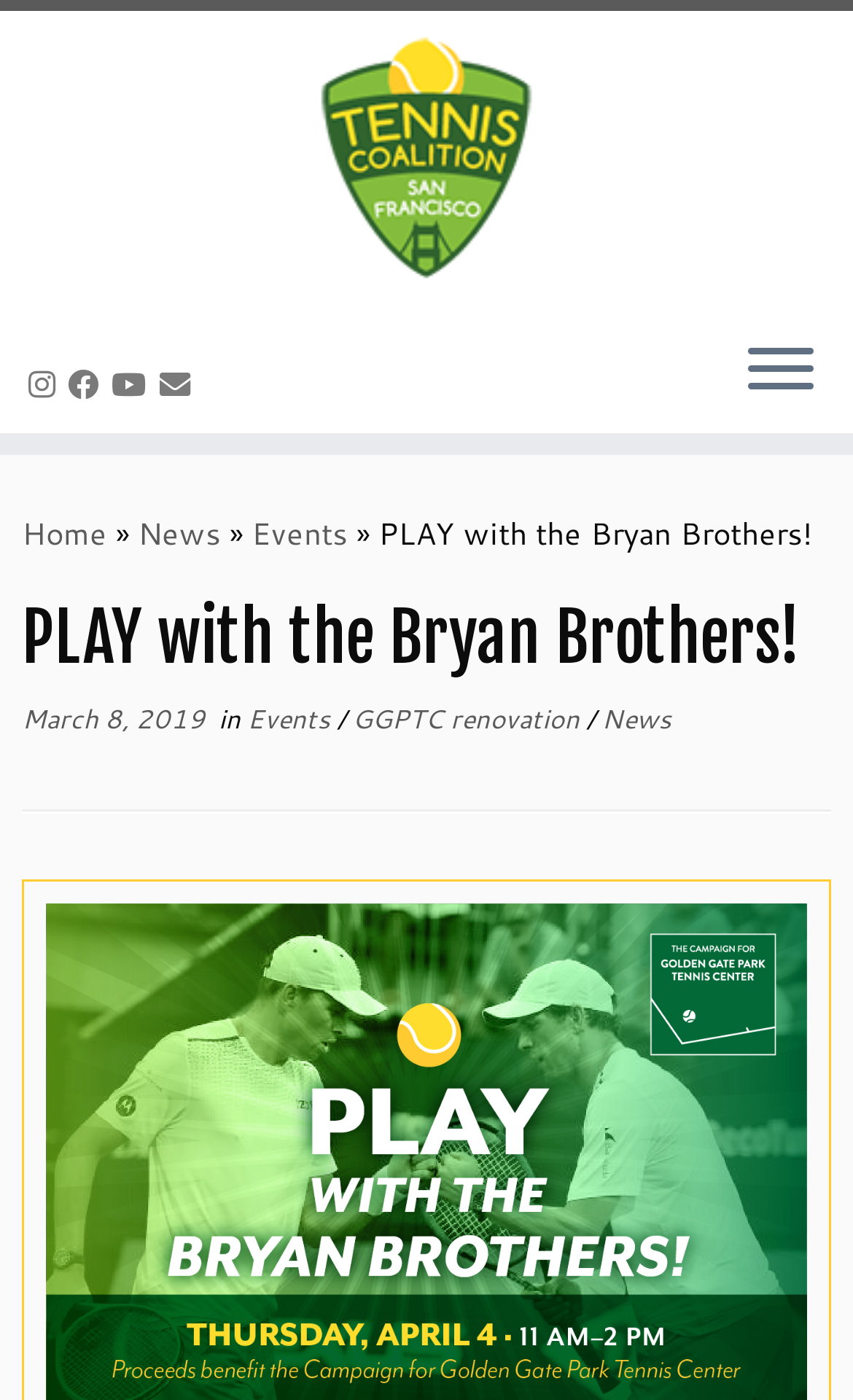Determine the bounding box coordinates of the UI element described by: "March 8, 2019".

[0.026, 0.5, 0.241, 0.526]